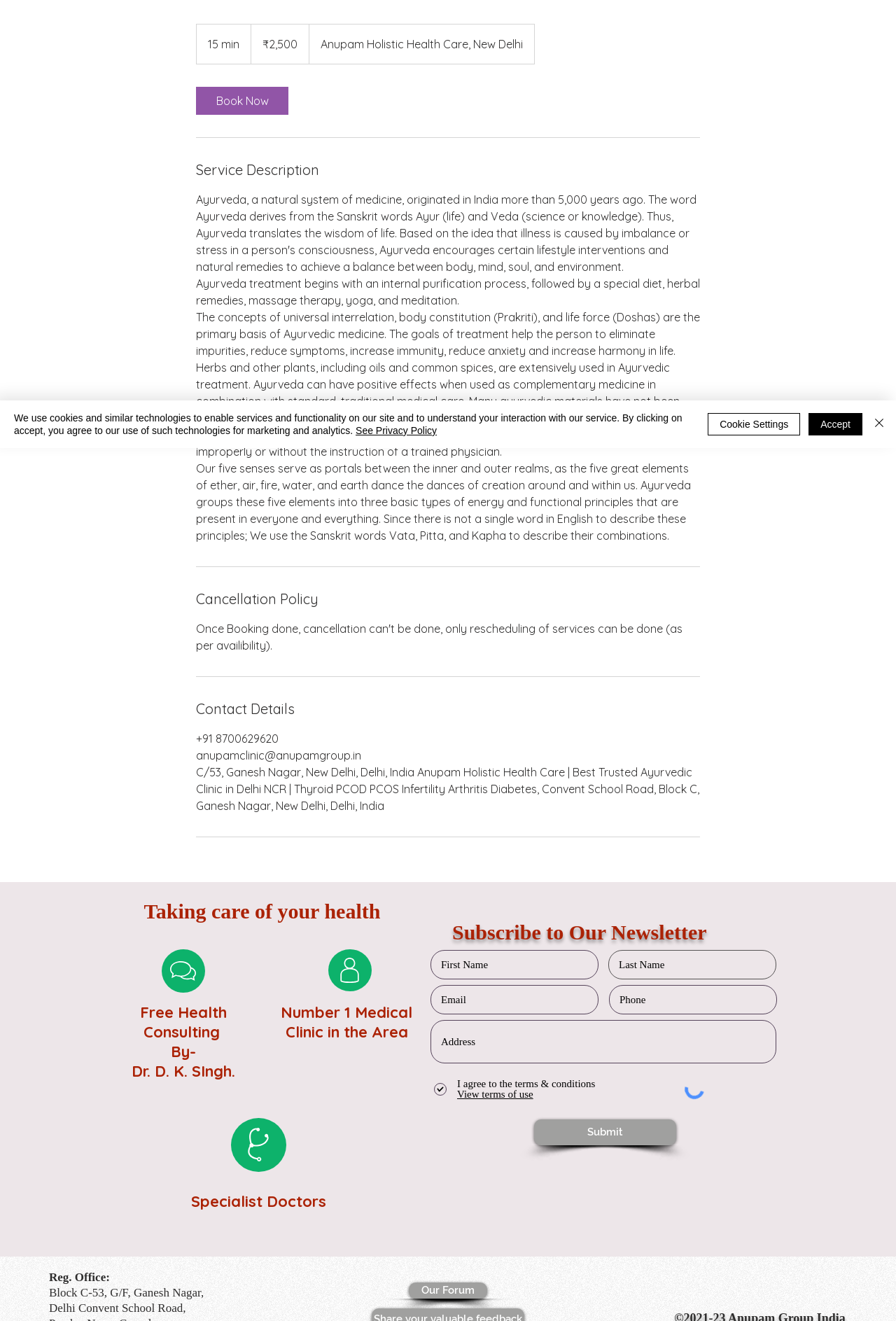Find the coordinates for the bounding box of the element with this description: "See Privacy Policy".

[0.397, 0.322, 0.488, 0.33]